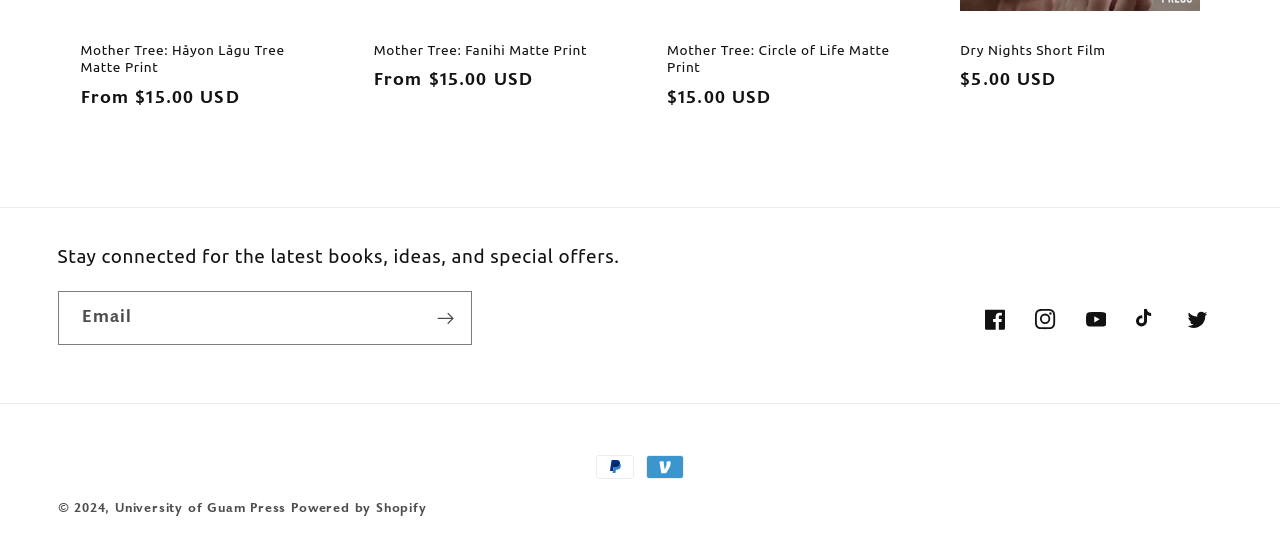Select the bounding box coordinates of the element I need to click to carry out the following instruction: "Search for something".

None